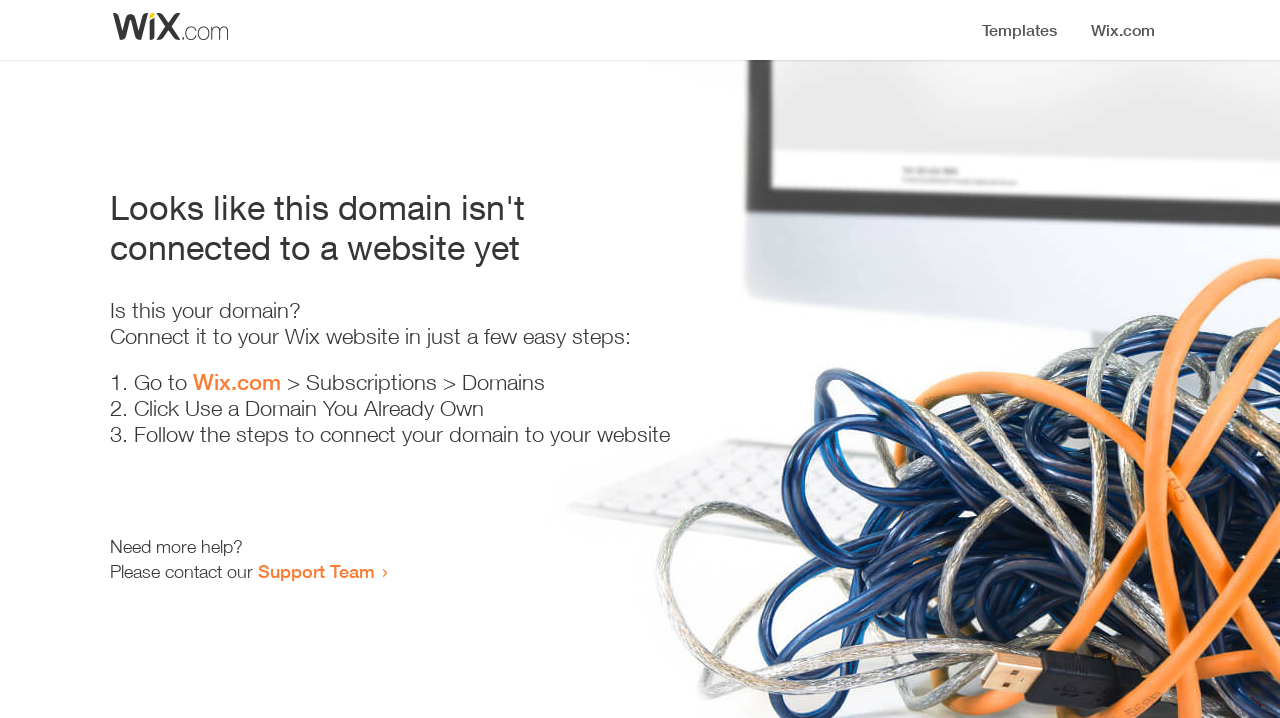Describe all the visual and textual components of the webpage comprehensively.

The webpage appears to be an error page, indicating that a domain is not connected to a website yet. At the top, there is a small image, and below it, a heading that clearly states the error message. 

Below the heading, there is a question "Is this your domain?" followed by a brief instruction on how to connect the domain to a Wix website in a few easy steps. 

The instructions are presented in a numbered list format, with three steps. The first step is to go to Wix.com, followed by navigating to Subscriptions and then Domains. The second step is to click "Use a Domain You Already Own", and the third step is to follow the instructions to connect the domain to the website. 

At the bottom of the page, there is a message asking if the user needs more help, and provides a link to contact the Support Team.